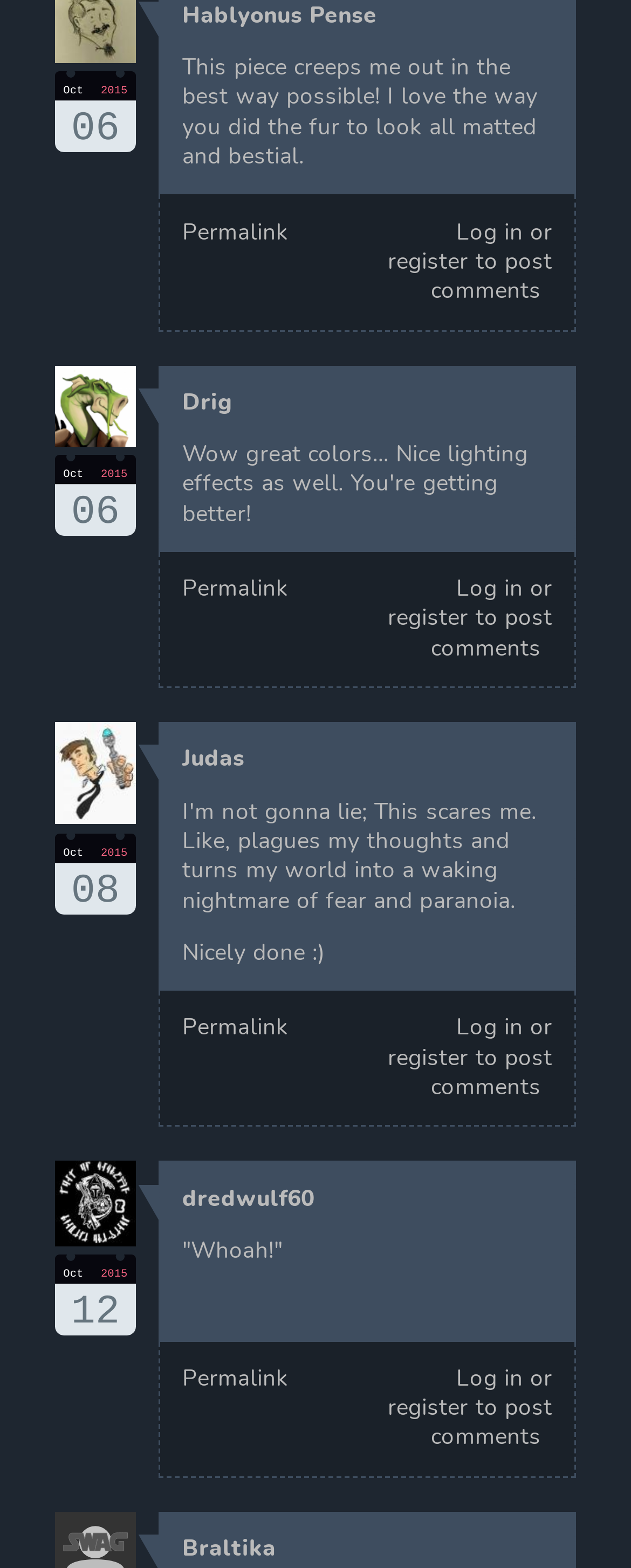Determine the bounding box coordinates of the region I should click to achieve the following instruction: "Click the 'register' link". Ensure the bounding box coordinates are four float numbers between 0 and 1, i.e., [left, top, right, bottom].

[0.615, 0.157, 0.742, 0.176]